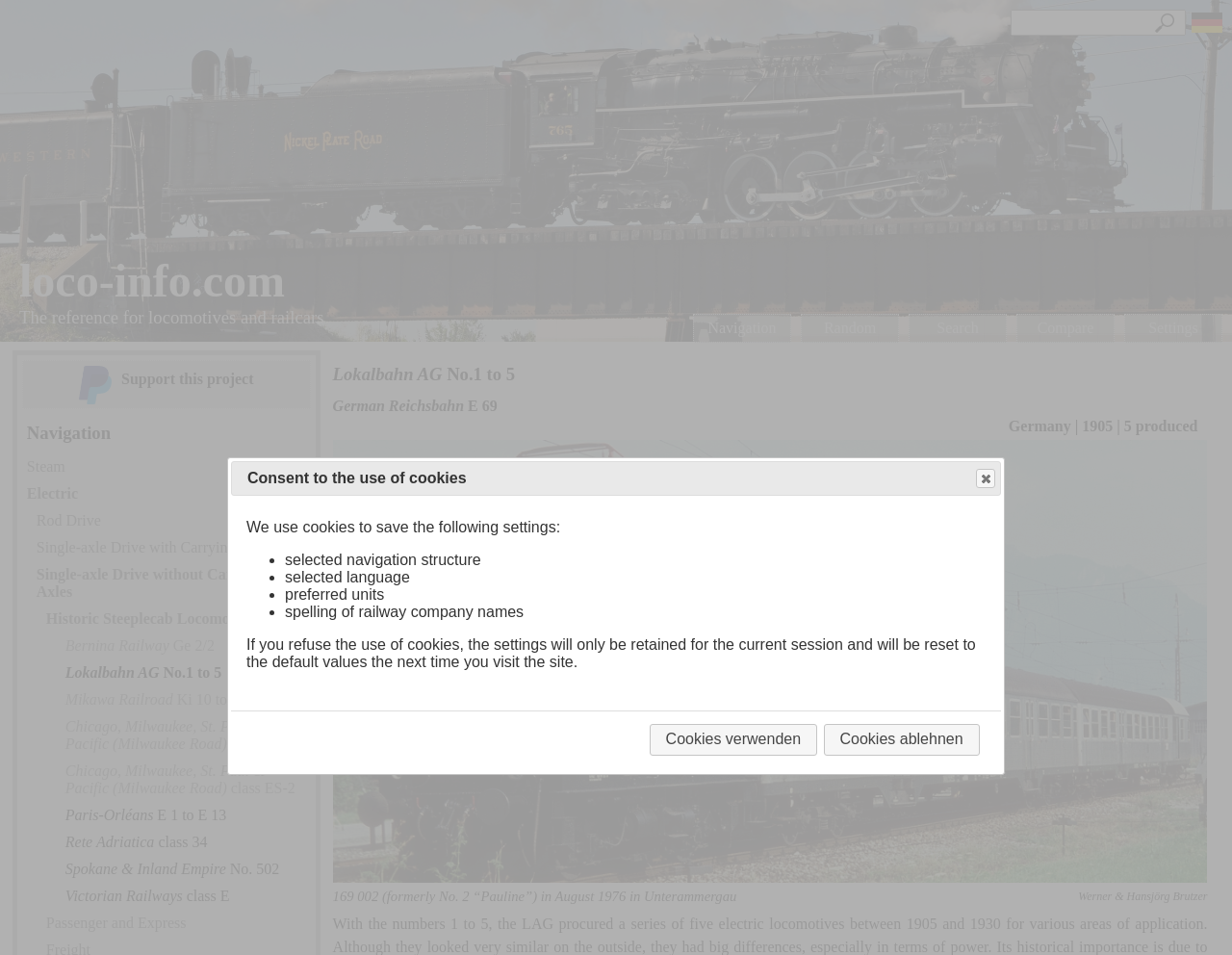Identify and provide the bounding box for the element described by: "Single-axle Drive without Carrying Axles".

[0.026, 0.588, 0.252, 0.634]